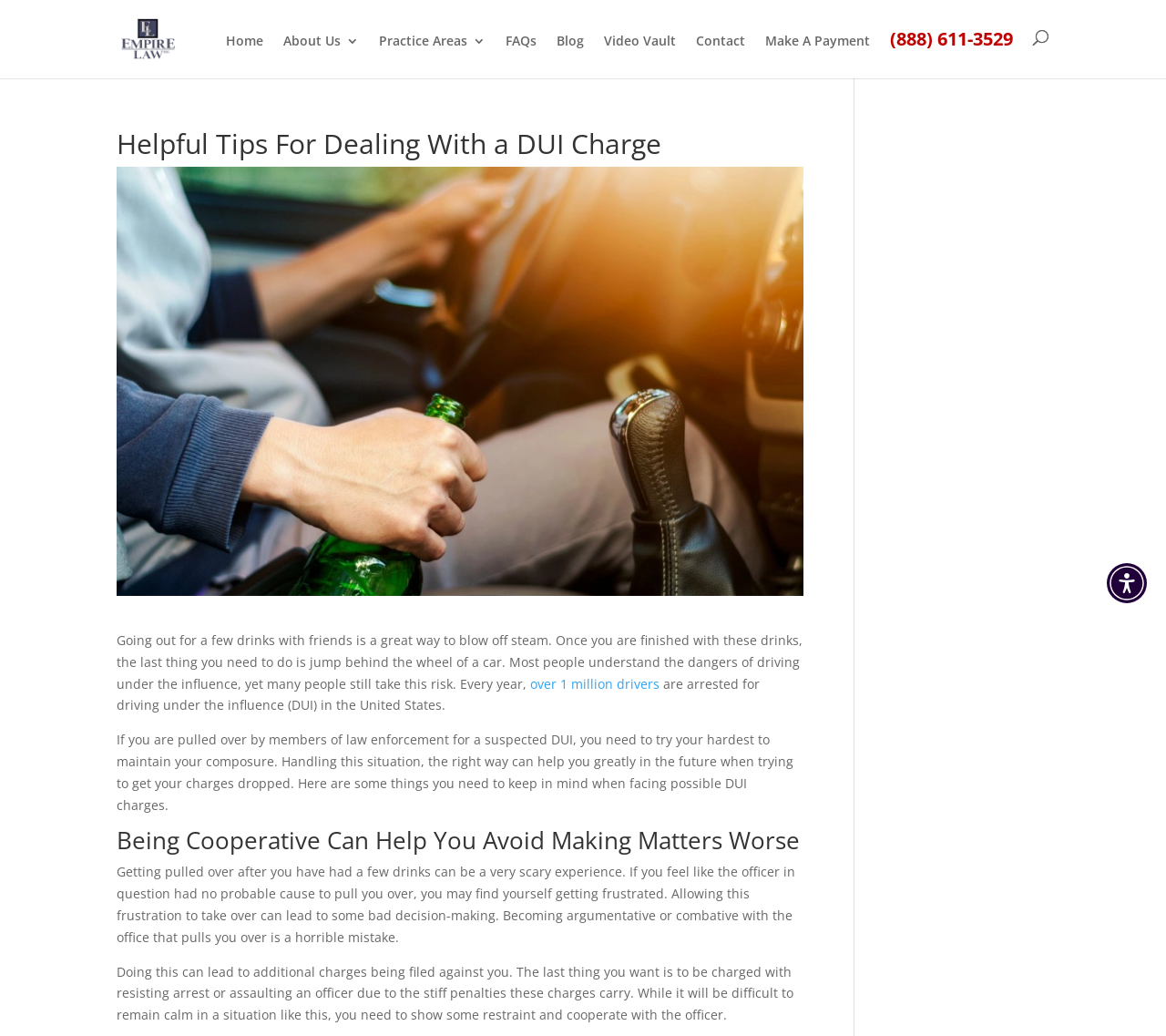Utilize the details in the image to give a detailed response to the question: What is the benefit of handling a DUI situation correctly?

I found the answer by reading the text on the webpage, which states that 'handling this situation, the right way can help you greatly in the future when trying to get your charges dropped'.